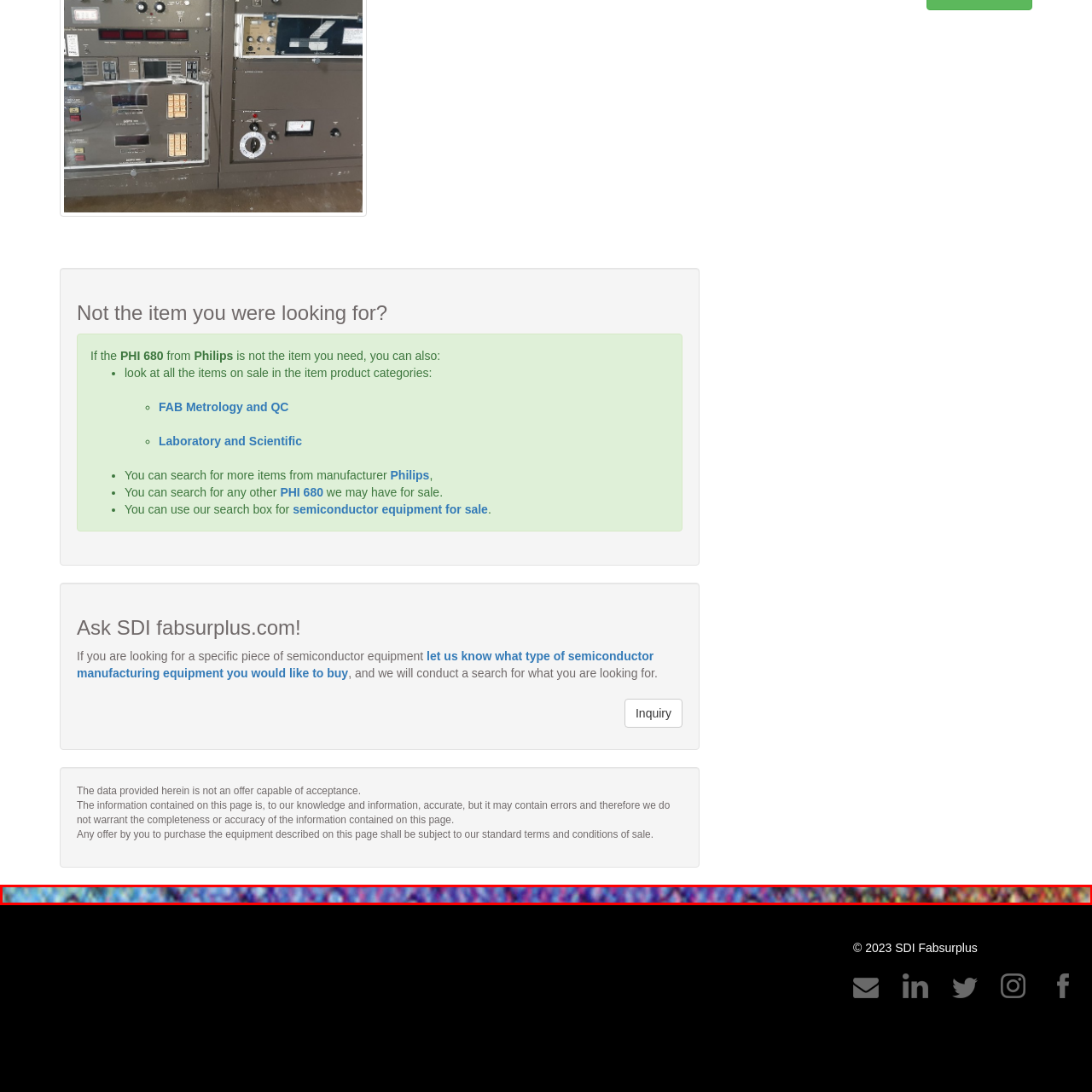Provide a detailed narrative of the image inside the red-bordered section.

The image showcases a mesmerizing abstract design featuring vibrant vertical lines of varying hues, primarily in shades of blue, purple, and hints of red and yellow. This colorful composition creates a captivating visual effect, evoking a sense of motion and energy, much like the fluctuations found in semiconductor technology, which is central to the content of the webpage. Positioned prominently at the bottom of the page, this image serves to enhance the thematic focus on advanced technology and the innovative equipment that might be related to the semiconductor industry. Overall, the abstract nature of the design complements the technical and professional context of the surrounding information.